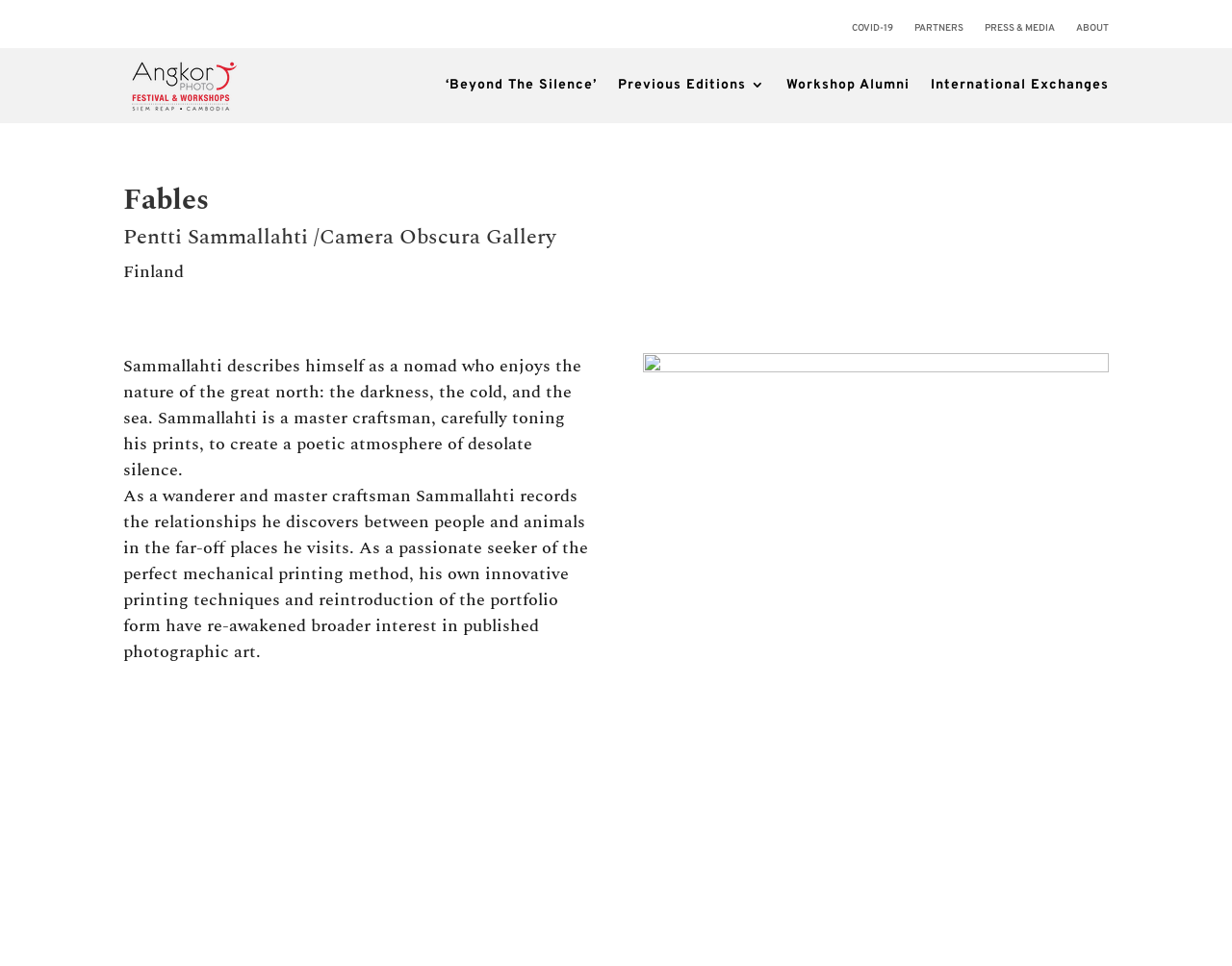Determine the bounding box coordinates of the clickable region to follow the instruction: "Click the 'START A PROJECT' button".

None